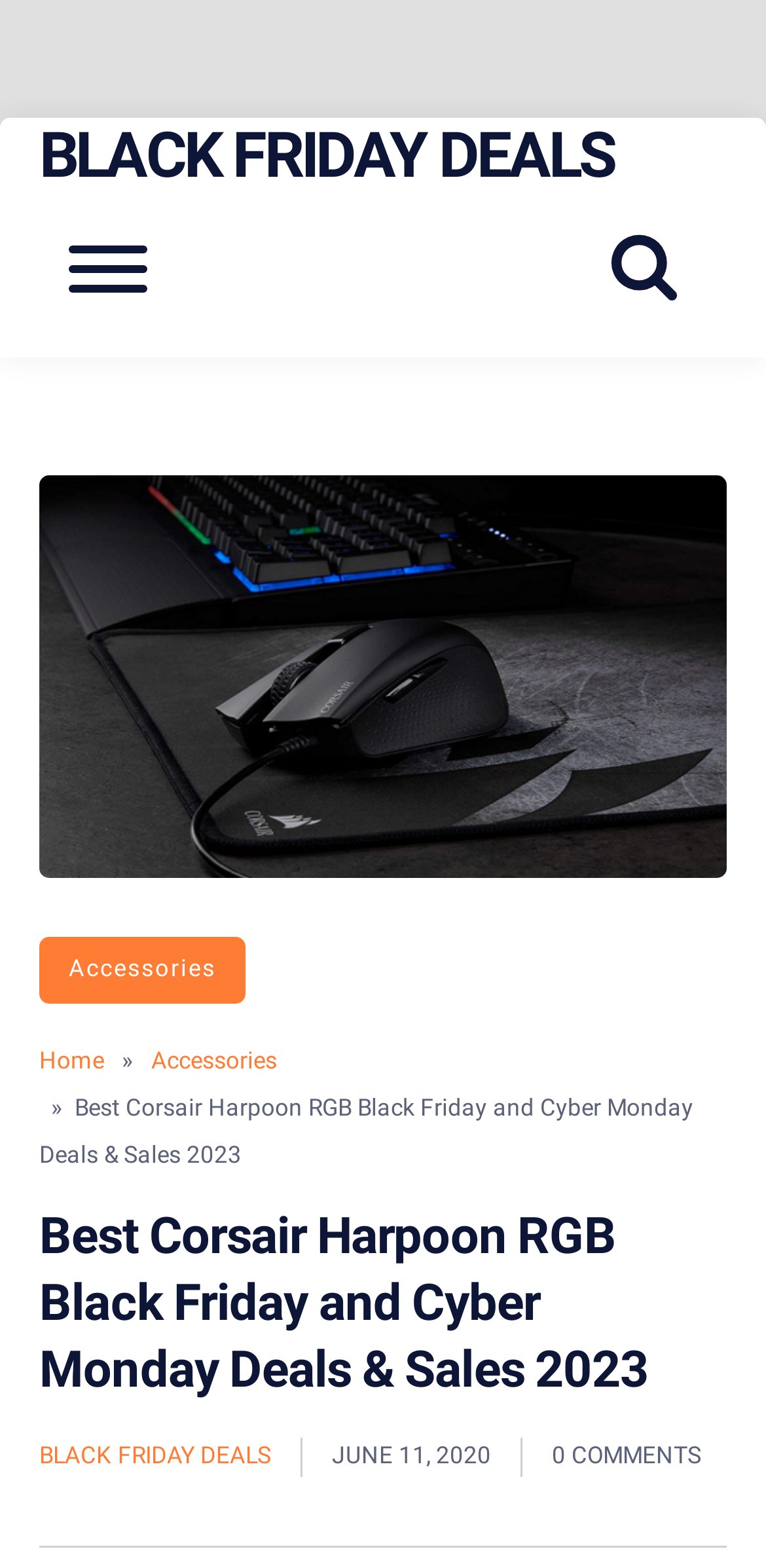What is the purpose of the button with a search icon?
Refer to the screenshot and answer in one word or phrase.

Search website